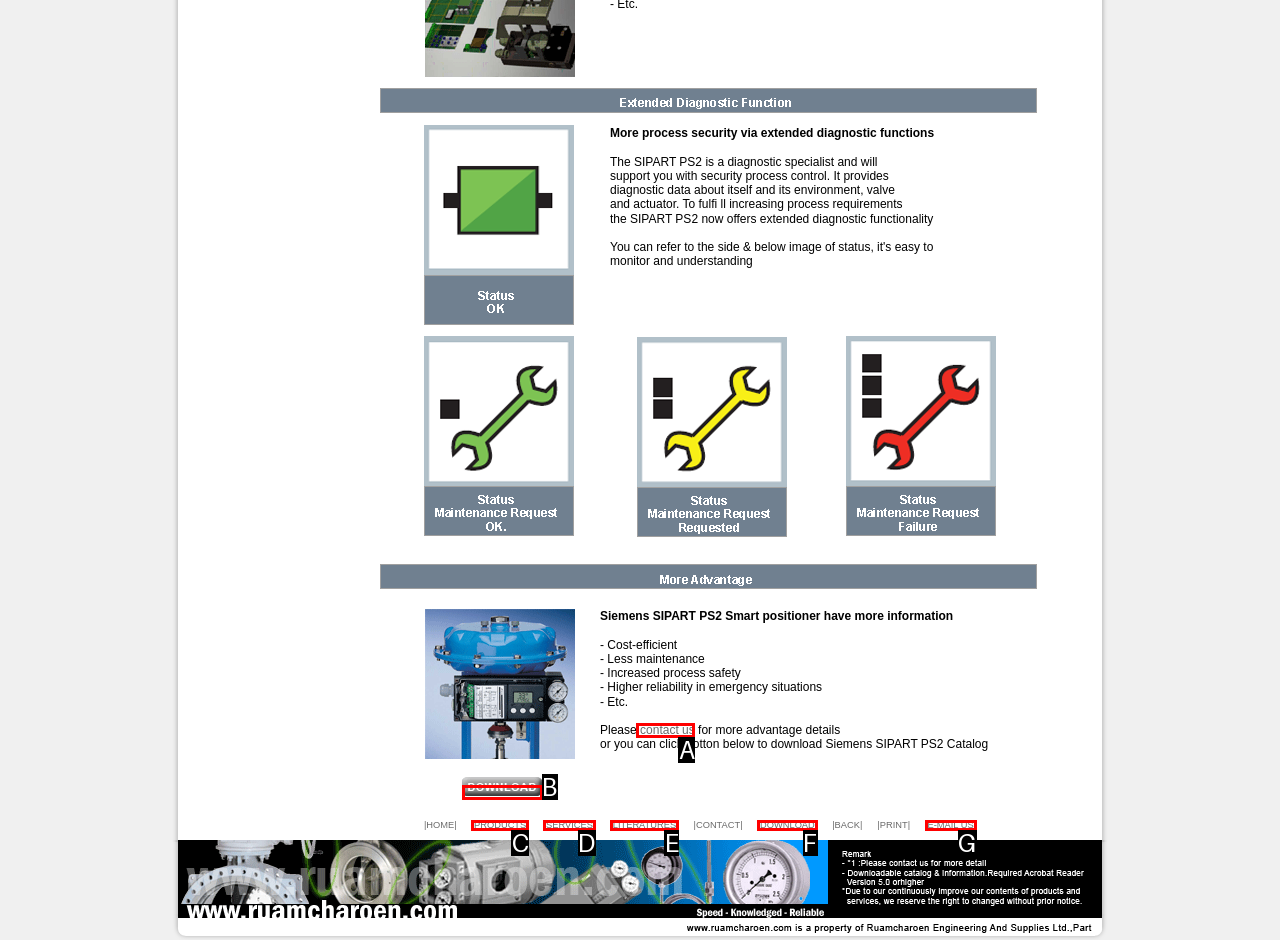Identify the letter of the UI element that corresponds to: alt="Download Catalog" title="Download Catalog"
Respond with the letter of the option directly.

B